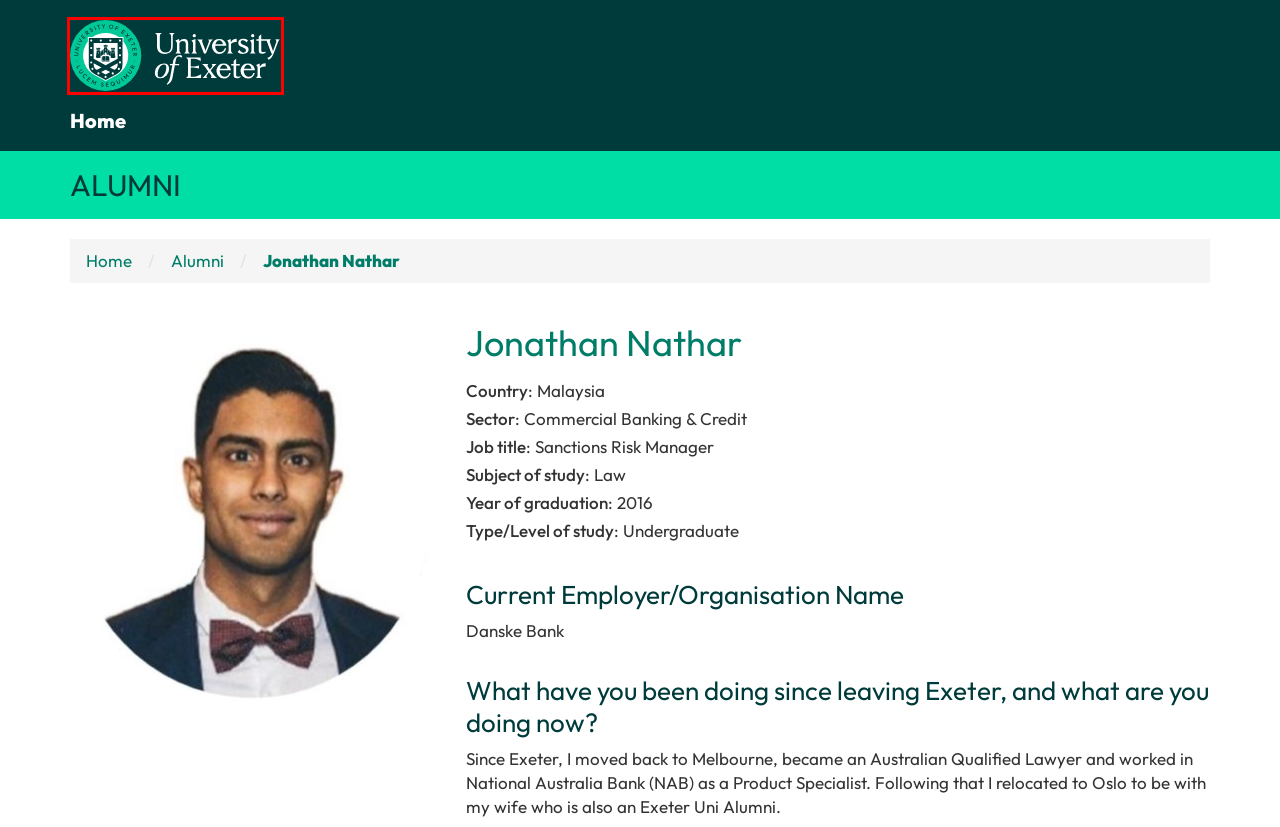Consider the screenshot of a webpage with a red bounding box around an element. Select the webpage description that best corresponds to the new page after clicking the element inside the red bounding box. Here are the candidates:
A. Osman Nuri Ersoy - Alumni
B. Website and cookies  | About our site | University of Exeter
C. Make an information request  | About our site | University of Exeter
D. Home - Alumni
E. Home | University of Exeter
F. Reuben Valpy-White - Alumni
G. Freedom of Information summary  | About our site | University of Exeter
H. Copyright and disclaimer  | About our site | University of Exeter

D